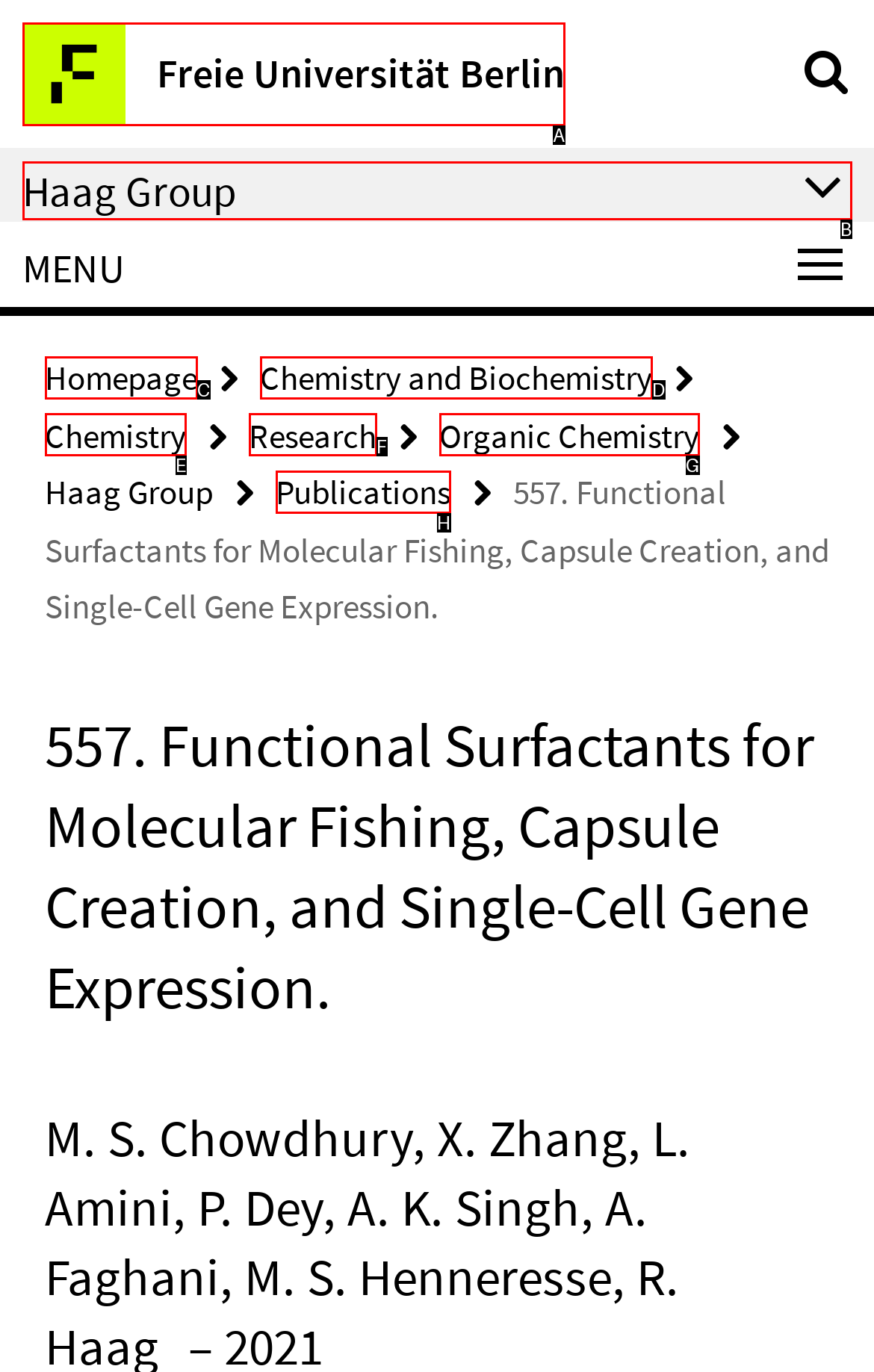Determine which option aligns with the description: Freie Universität Berlin. Provide the letter of the chosen option directly.

A